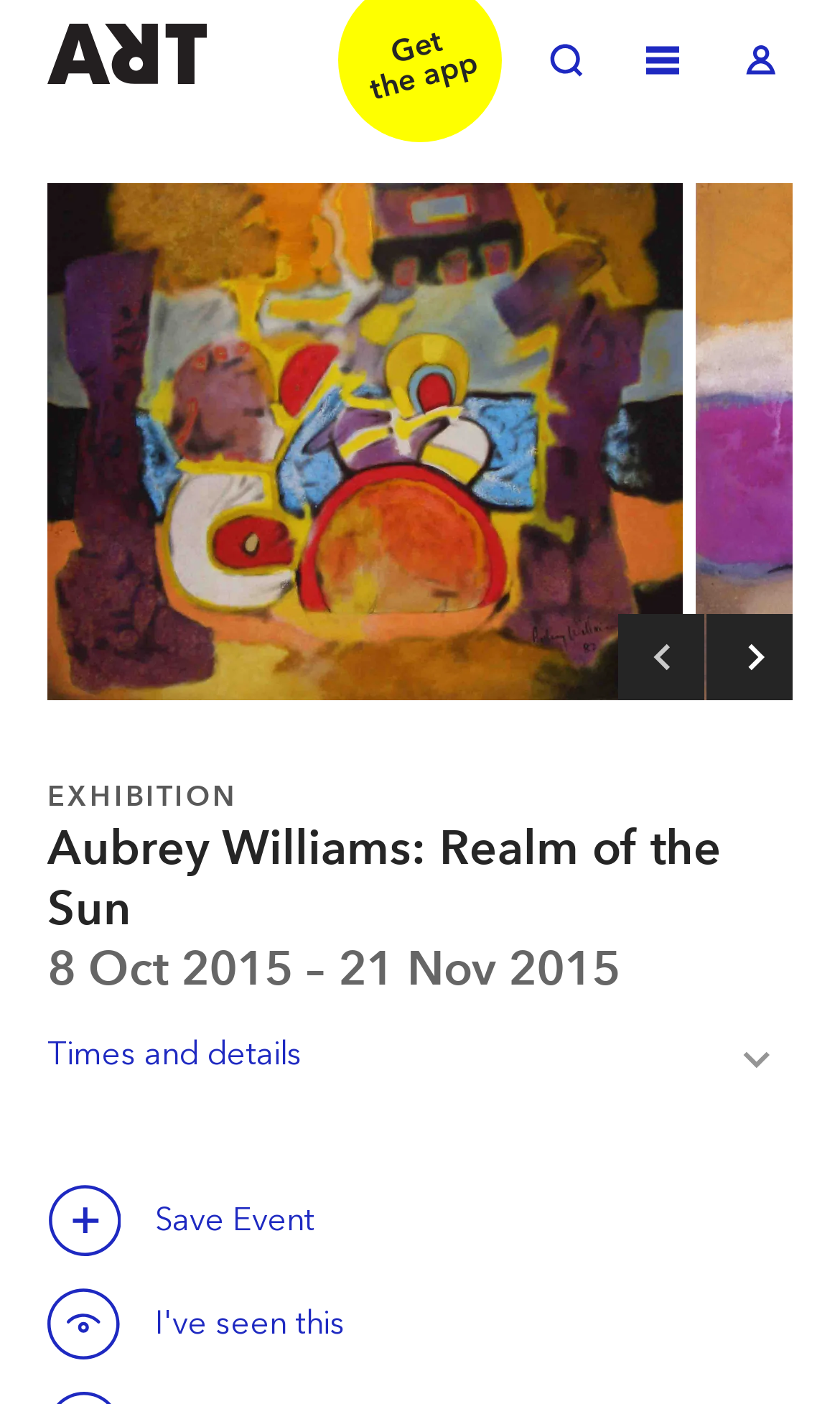Using the element description: "Toggle Menu", determine the bounding box coordinates. The coordinates should be in the format [left, top, right, bottom], with values between 0 and 1.

[0.751, 0.021, 0.828, 0.068]